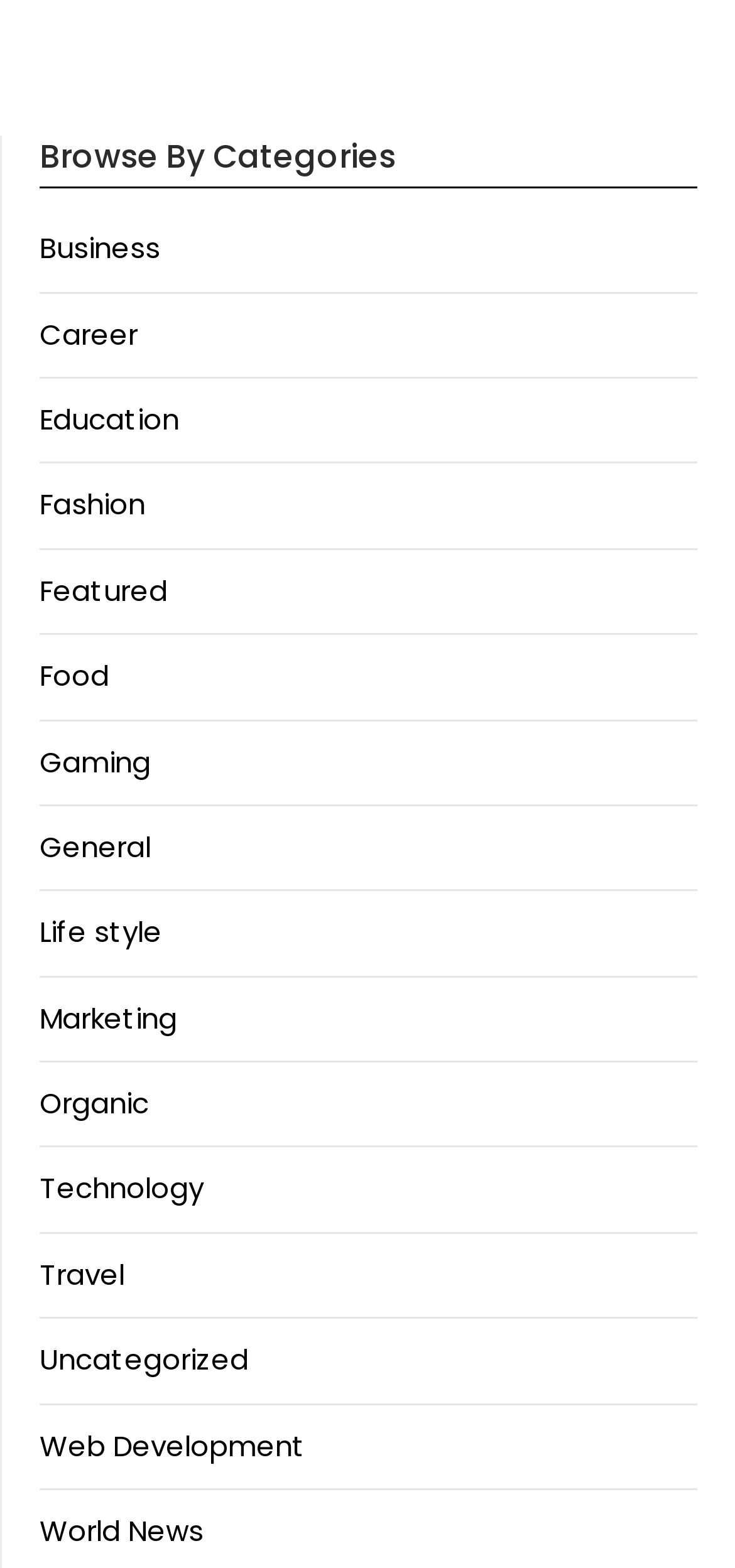Highlight the bounding box coordinates of the region I should click on to meet the following instruction: "Read technology news".

[0.054, 0.745, 0.277, 0.771]